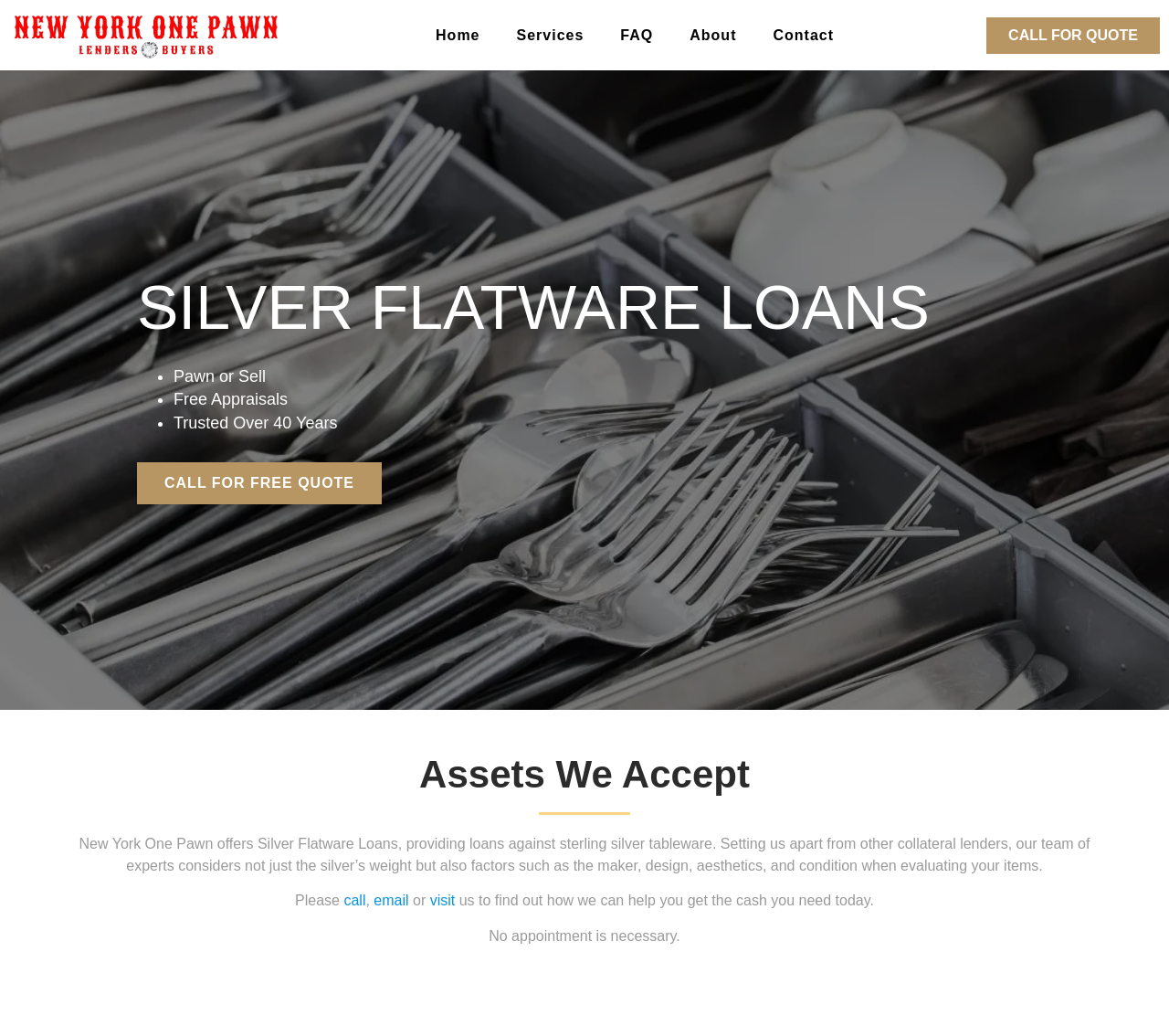How long has New York One Pawn been in business?
Refer to the image and give a detailed answer to the question.

The webpage mentions that New York One Pawn has been trusted for over 40 years, indicating that the company has been in business for more than four decades. This is mentioned in the text 'Trusted Over 40 Years'.